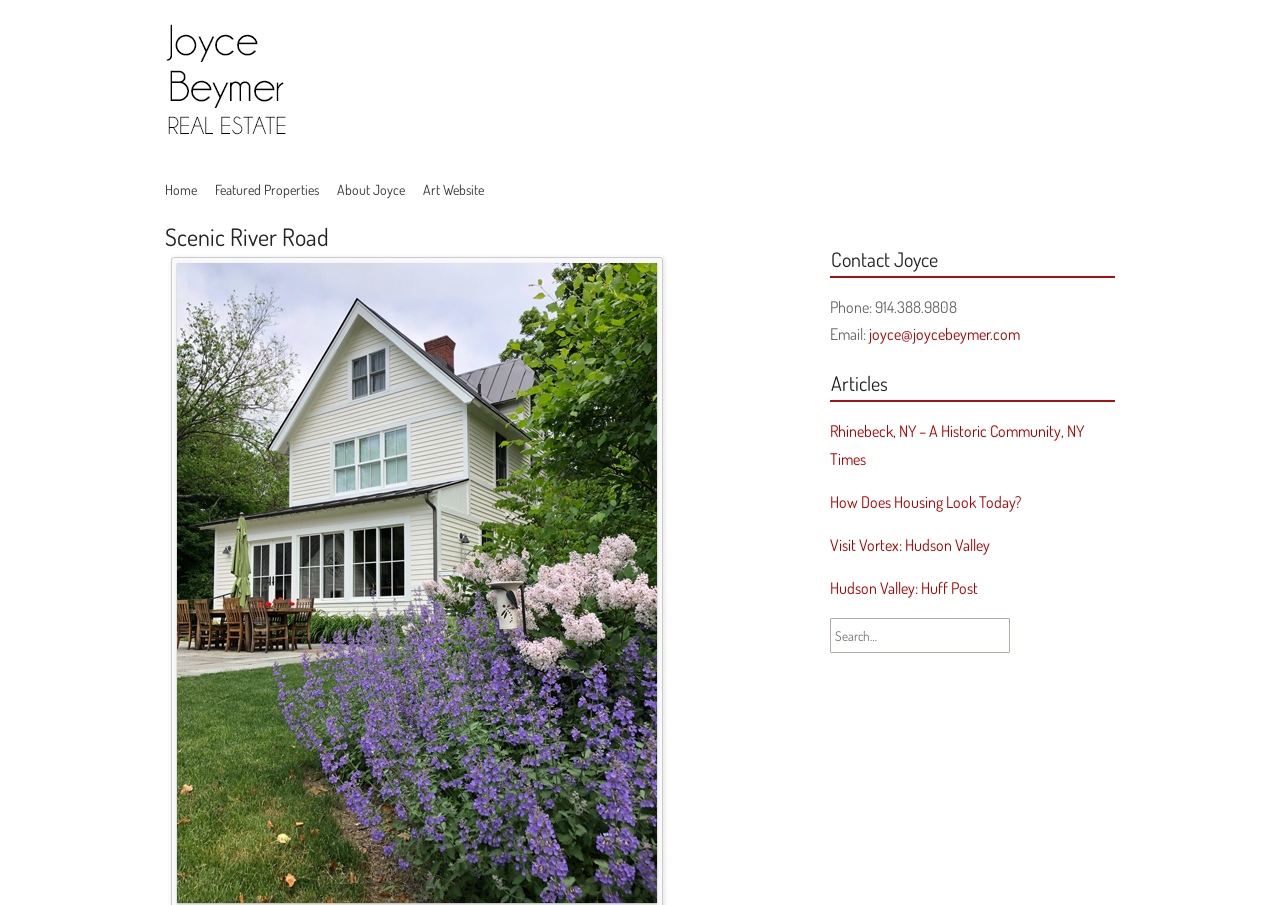Using the information in the image, give a detailed answer to the following question: What is the phone number of the real estate agent?

I found the phone number by looking at the StaticText element with the text 'Phone: 914.388.9808' in the 'Contact Joyce' section.